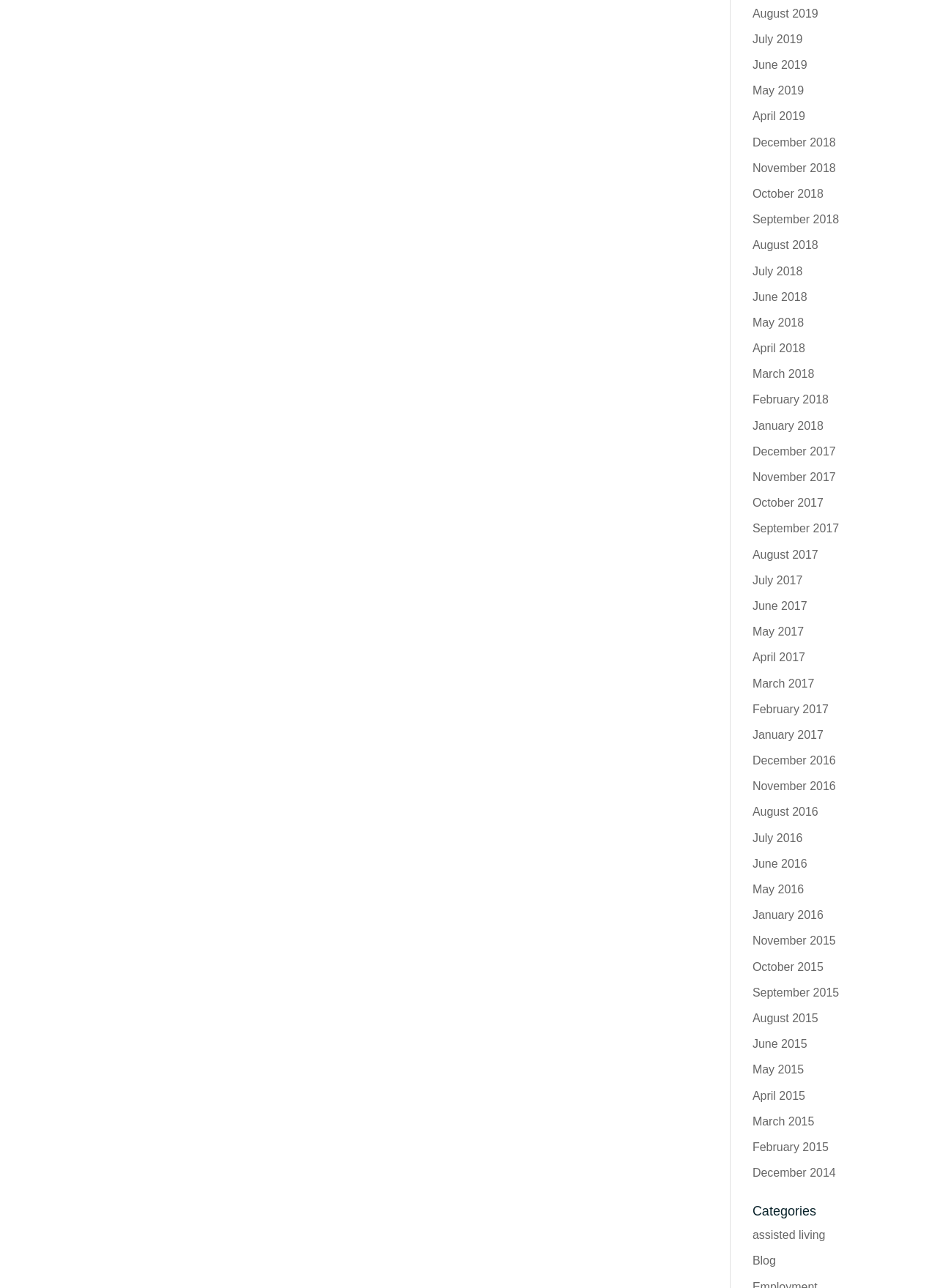Determine the bounding box coordinates of the section I need to click to execute the following instruction: "Read Blog". Provide the coordinates as four float numbers between 0 and 1, i.e., [left, top, right, bottom].

[0.803, 0.974, 0.828, 0.984]